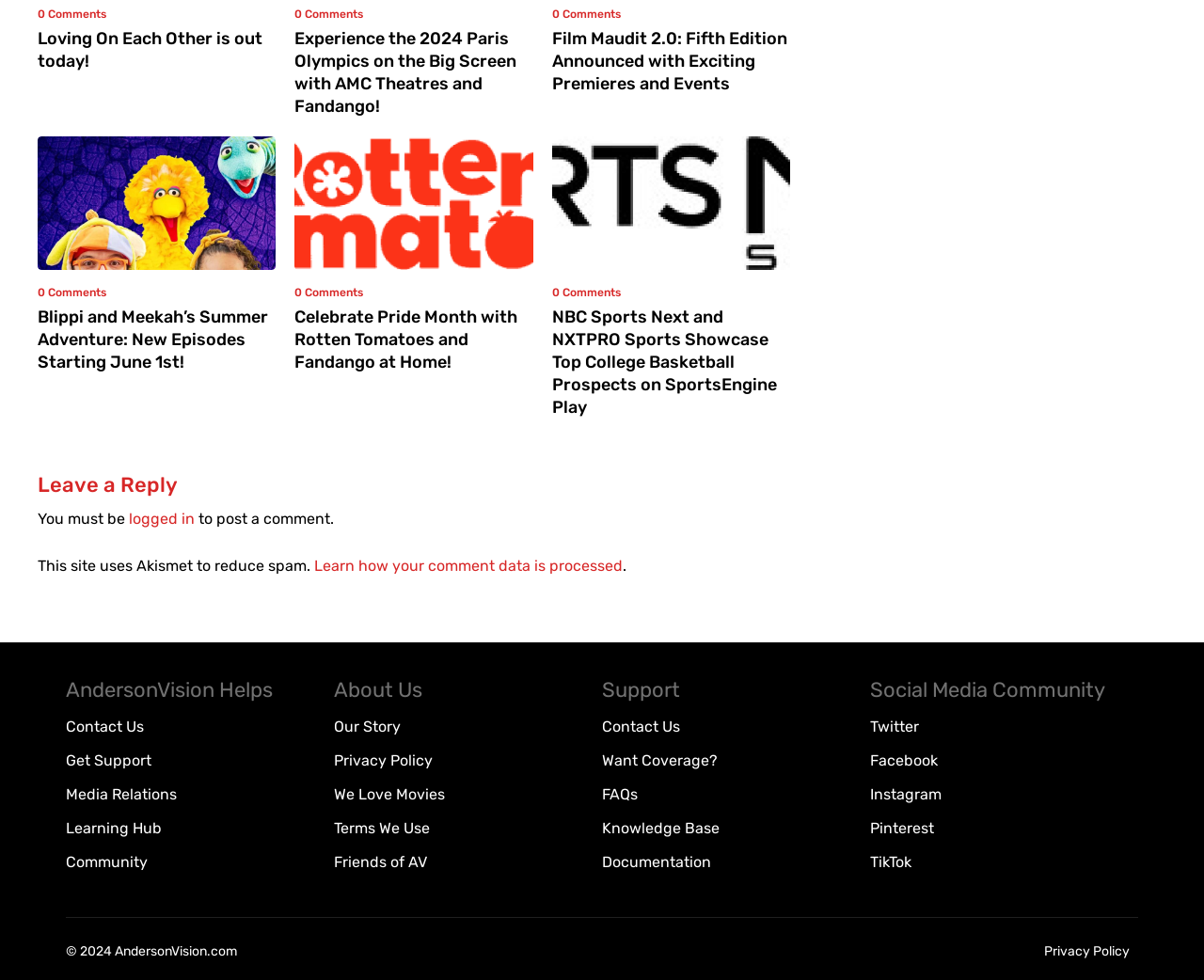Answer the question below using just one word or a short phrase: 
What social media platforms are listed on the webpage?

Twitter, Facebook, Instagram, Pinterest, TikTok